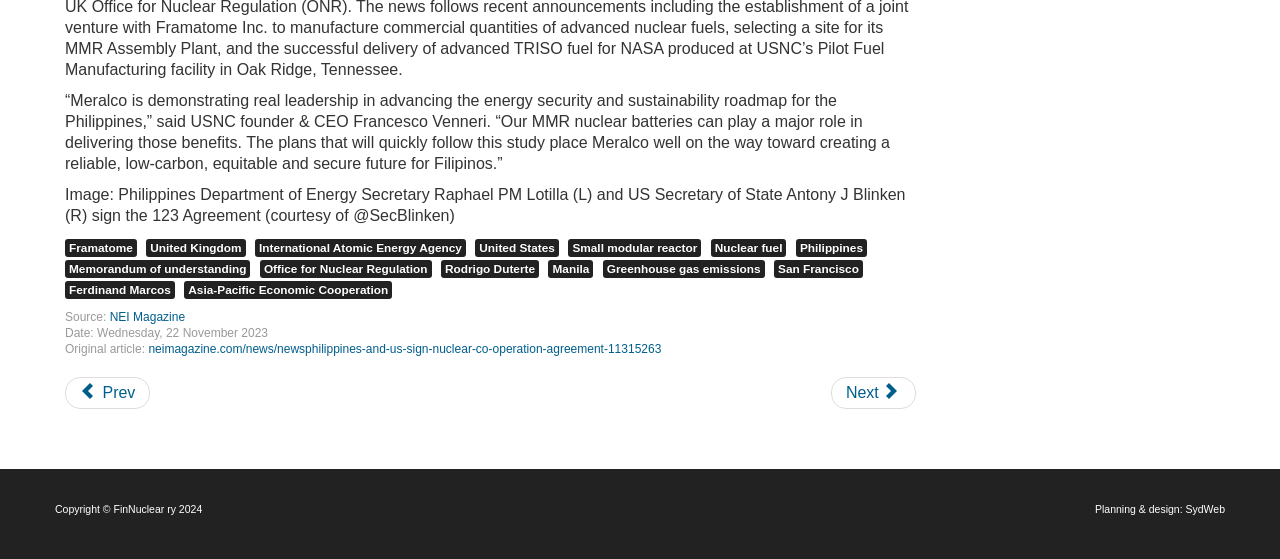Determine the bounding box for the UI element described here: "Asia-Pacific Economic Cooperation".

[0.144, 0.503, 0.306, 0.535]